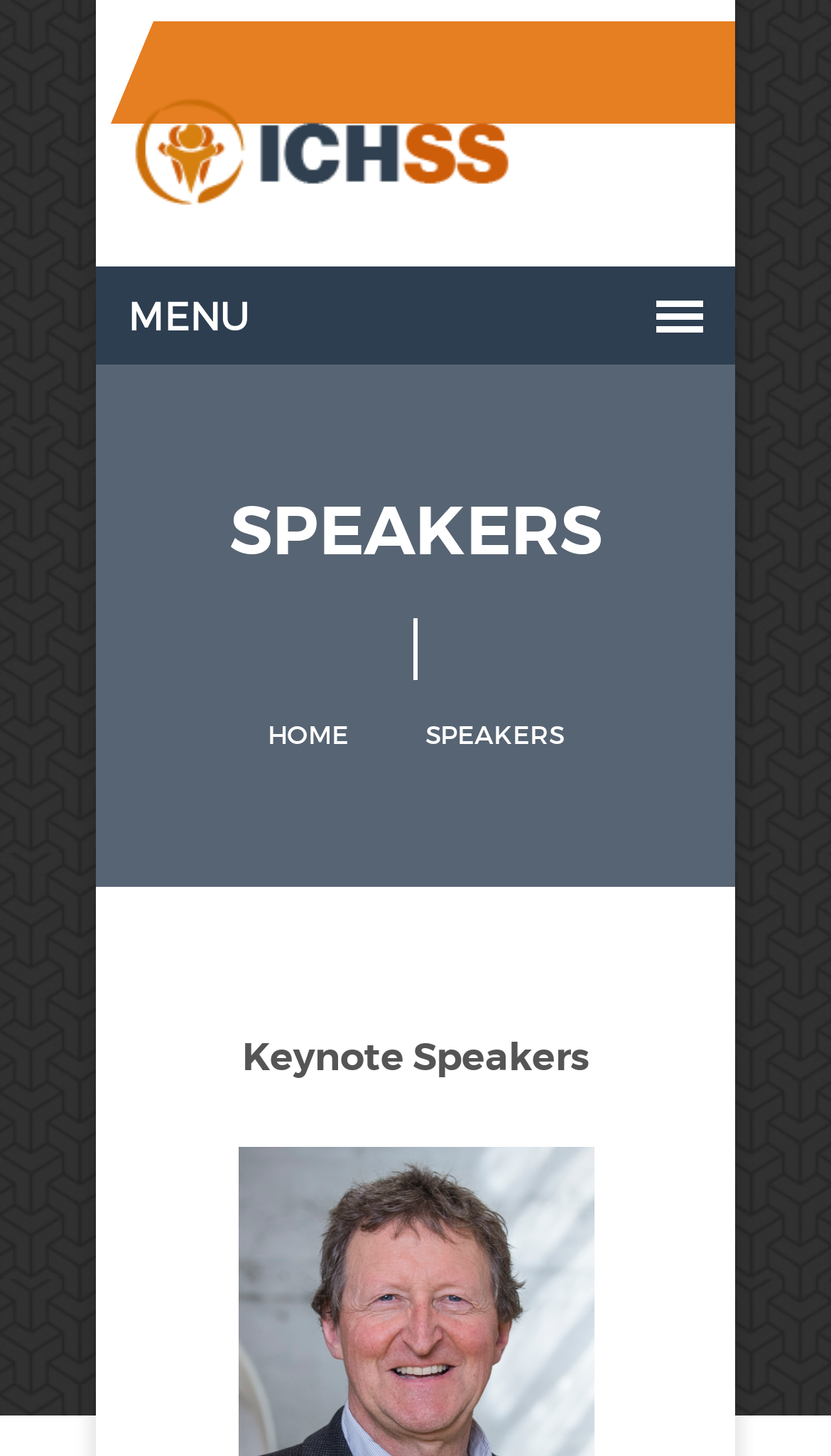Kindly respond to the following question with a single word or a brief phrase: 
What is the heading above 'Keynote Speakers'?

SPEAKERS